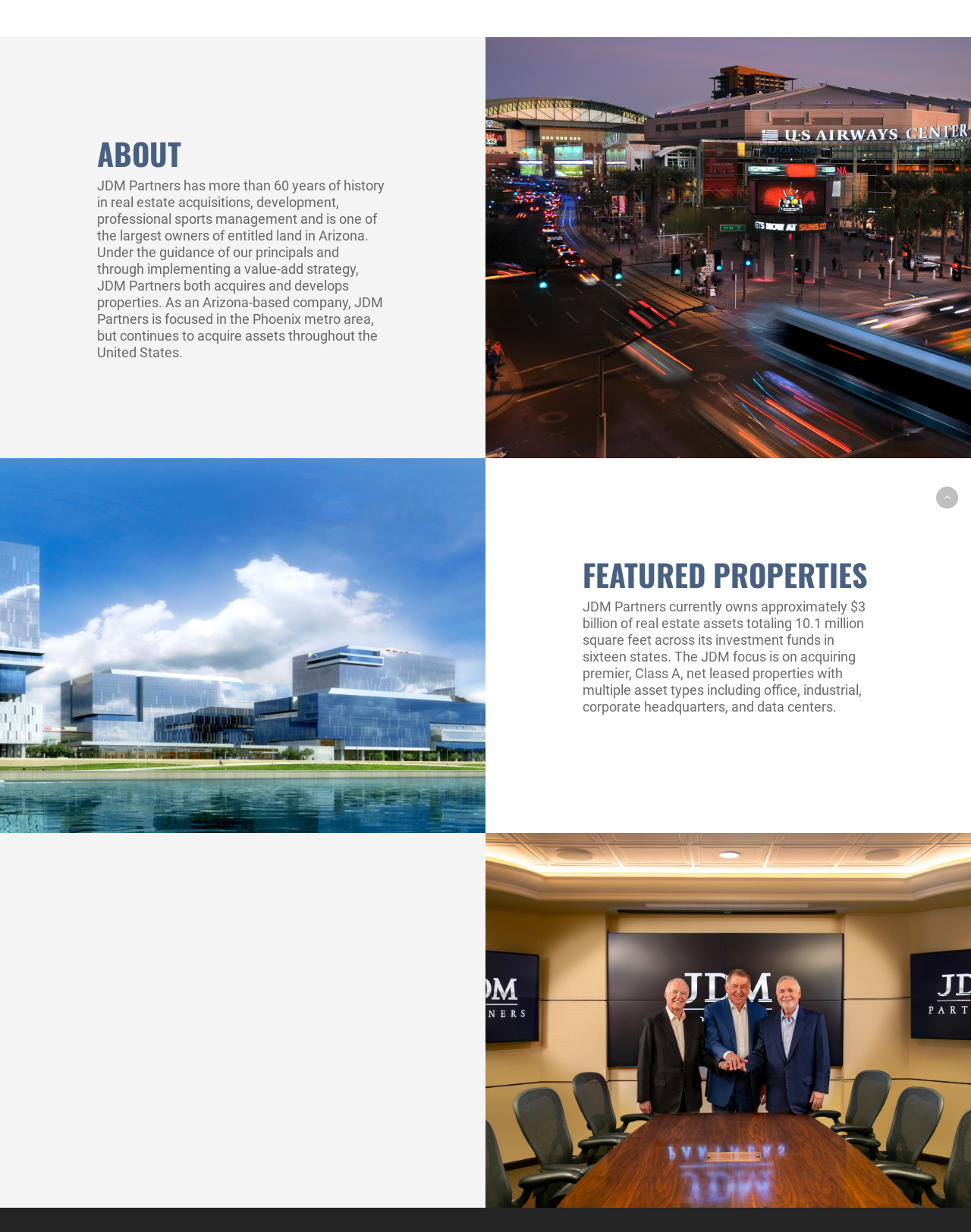Provide the bounding box coordinates of the UI element this sentence describes: "TEAM".

[0.1, 0.798, 0.167, 0.835]